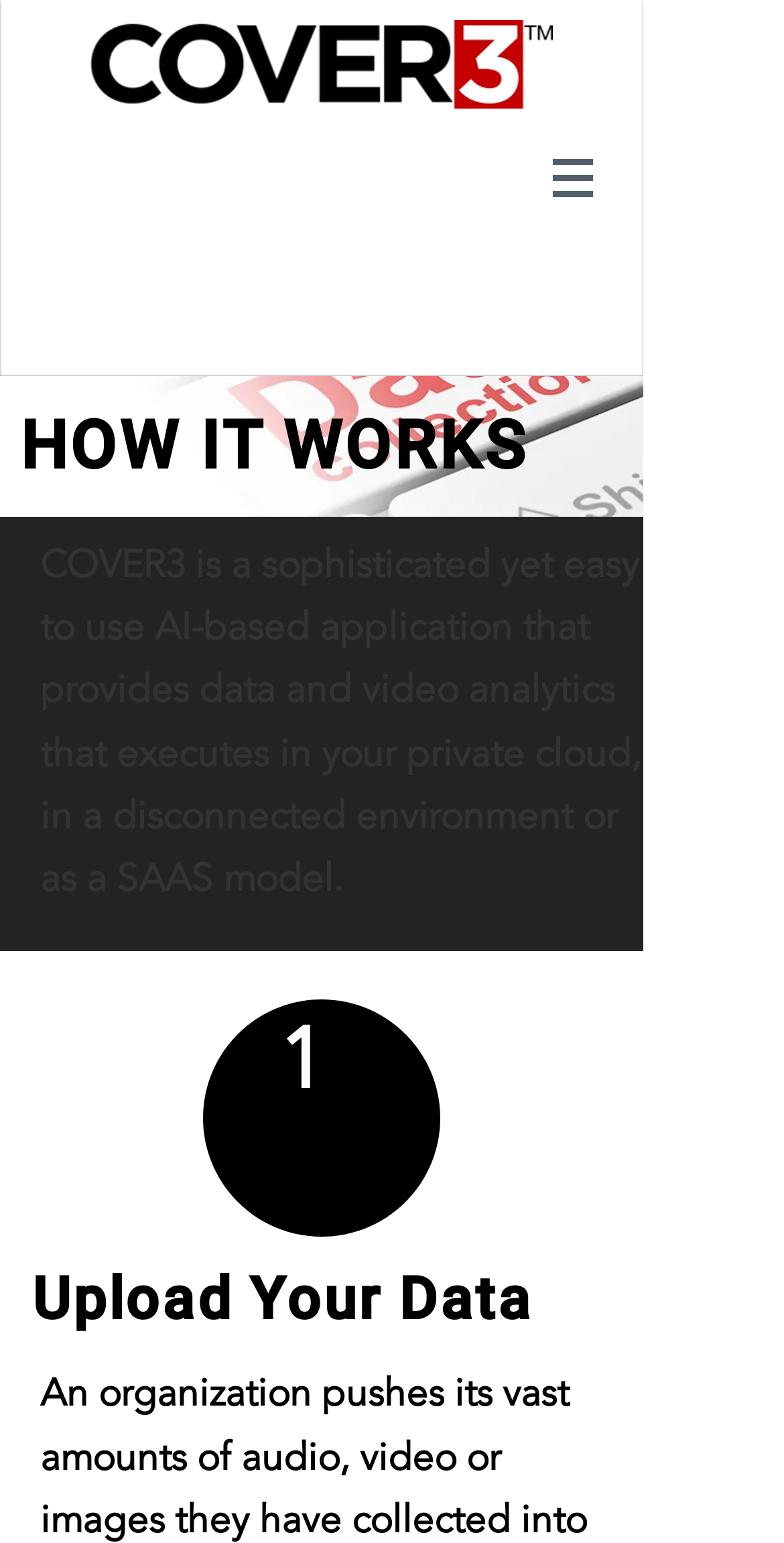What is the purpose of COVER3?
Respond to the question with a well-detailed and thorough answer.

Although the meta description is not to be used to generate questions, it provides context for understanding the webpage. Based on the webpage content, it can be inferred that COVER3 is used to alert organizations of potential security threats.